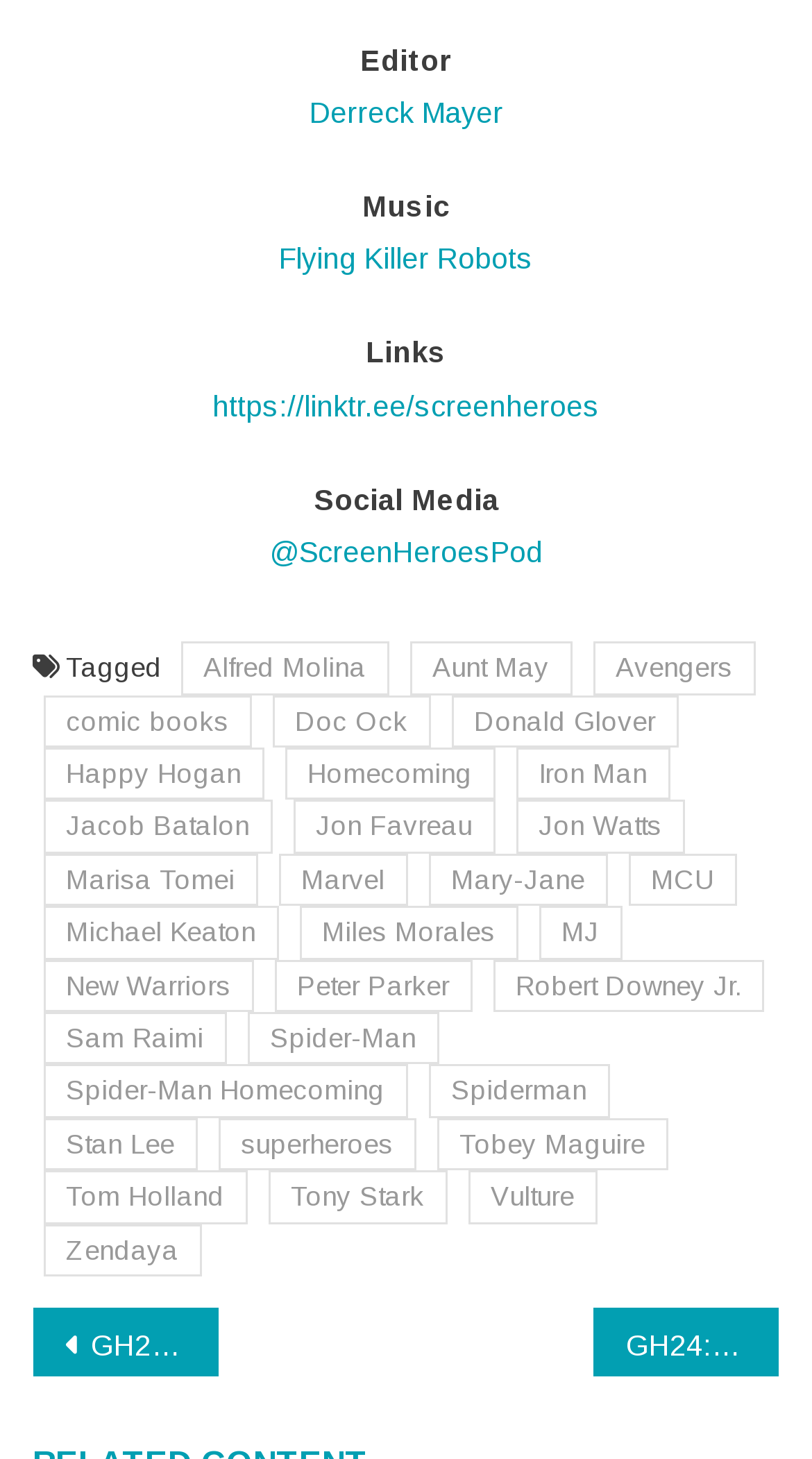Using the description "Flying Killer Robots", predict the bounding box of the relevant HTML element.

[0.344, 0.166, 0.656, 0.189]